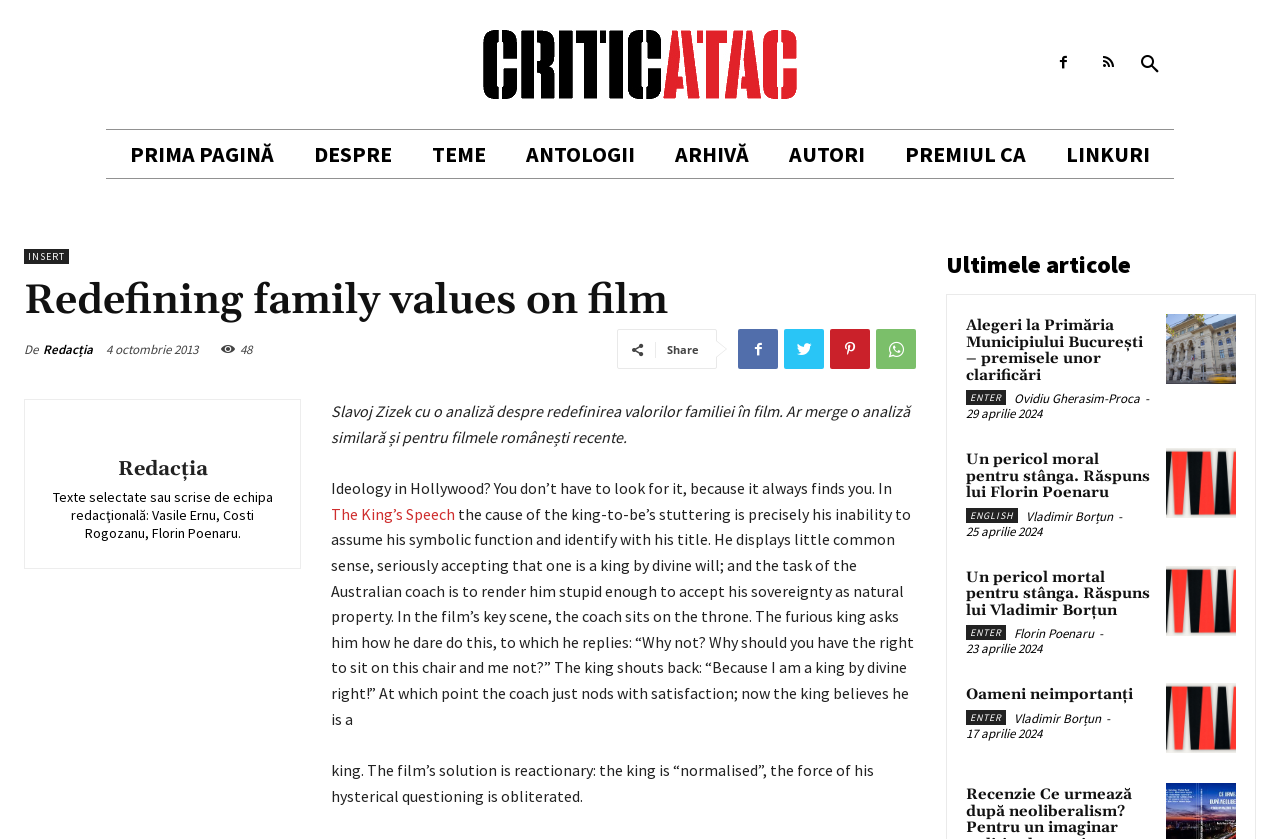Determine the bounding box coordinates for the region that must be clicked to execute the following instruction: "Read the article 'Alegeri la Primăria Municipiului București – premisele unor clarificări'".

[0.911, 0.374, 0.966, 0.458]